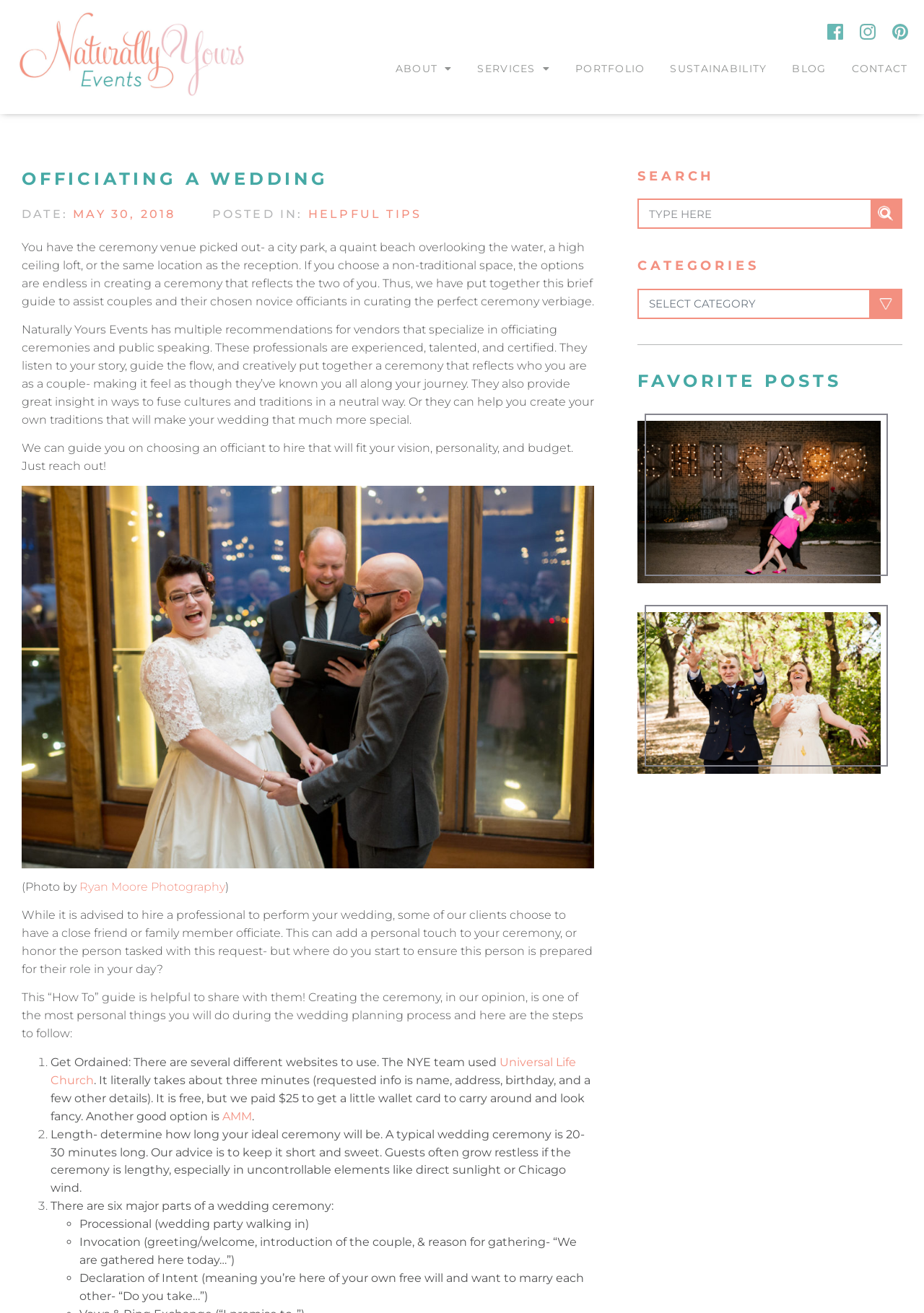Highlight the bounding box coordinates of the element that should be clicked to carry out the following instruction: "Click the 'CONTACT' link". The coordinates must be given as four float numbers ranging from 0 to 1, i.e., [left, top, right, bottom].

[0.922, 0.041, 0.982, 0.063]